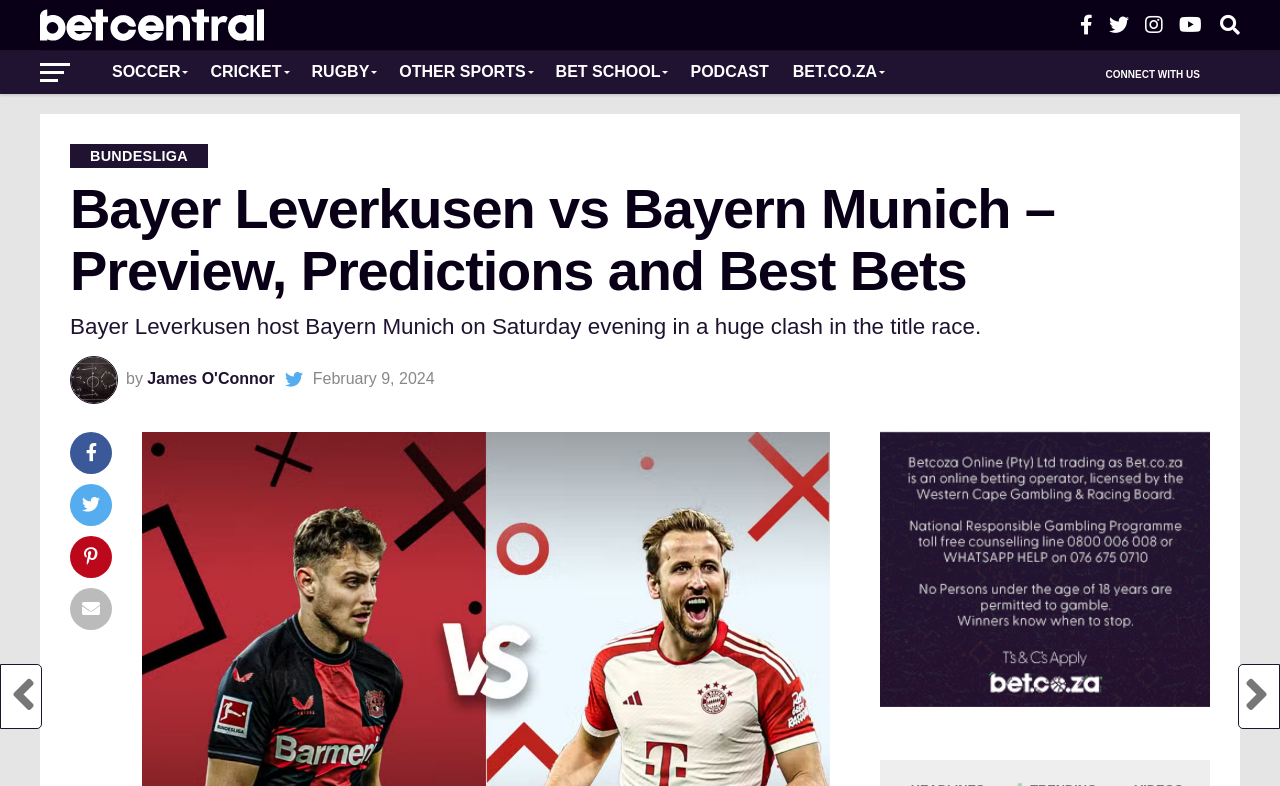Identify the text that serves as the heading for the webpage and generate it.

Bayer Leverkusen vs Bayern Munich – Preview, Predictions and Best Bets